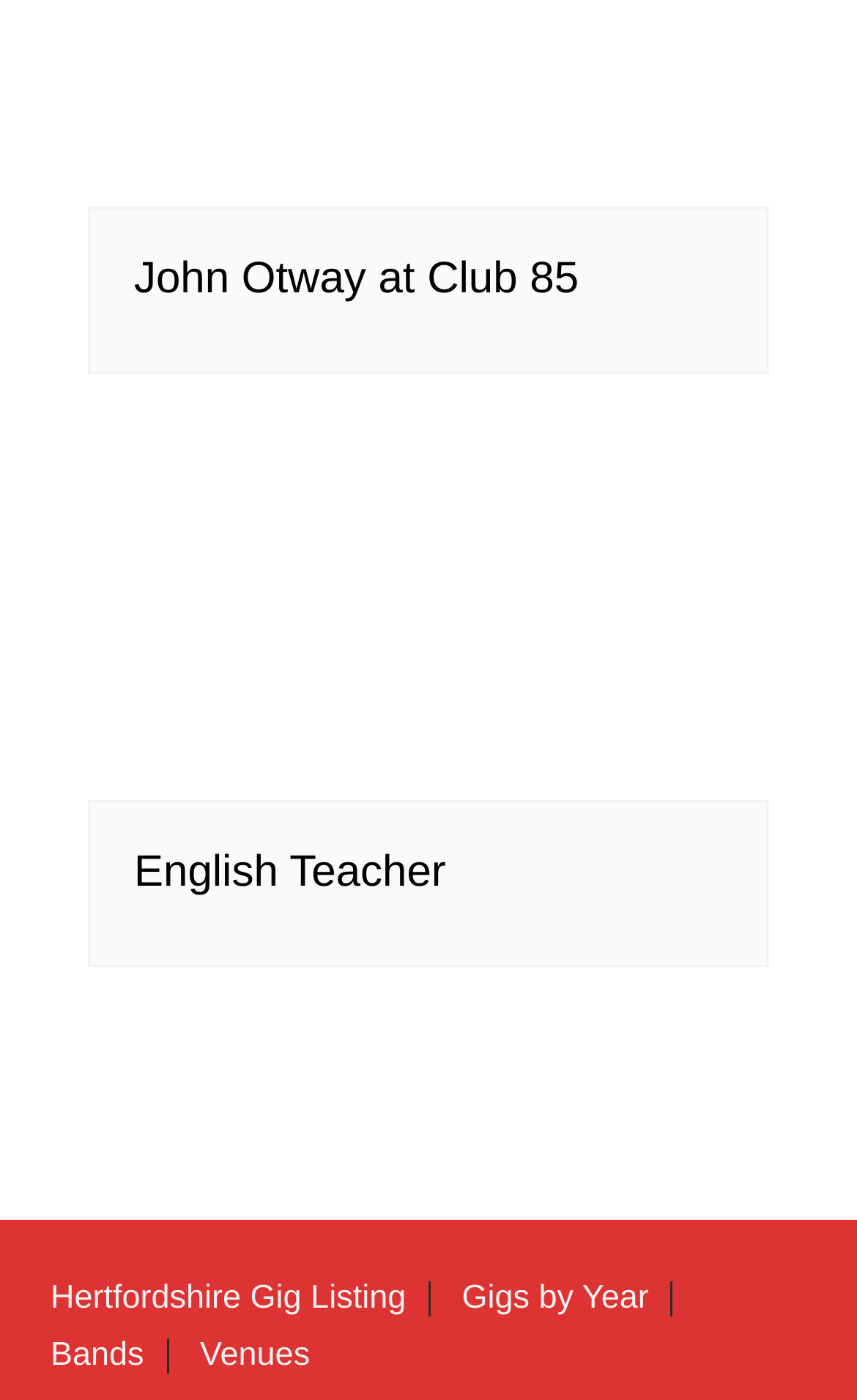Bounding box coordinates are specified in the format (top-left x, top-left y, bottom-right x, bottom-right y). All values are floating point numbers bounded between 0 and 1. Please provide the bounding box coordinate of the region this sentence describes: John Otway at Club 85

[0.156, 0.182, 0.675, 0.216]